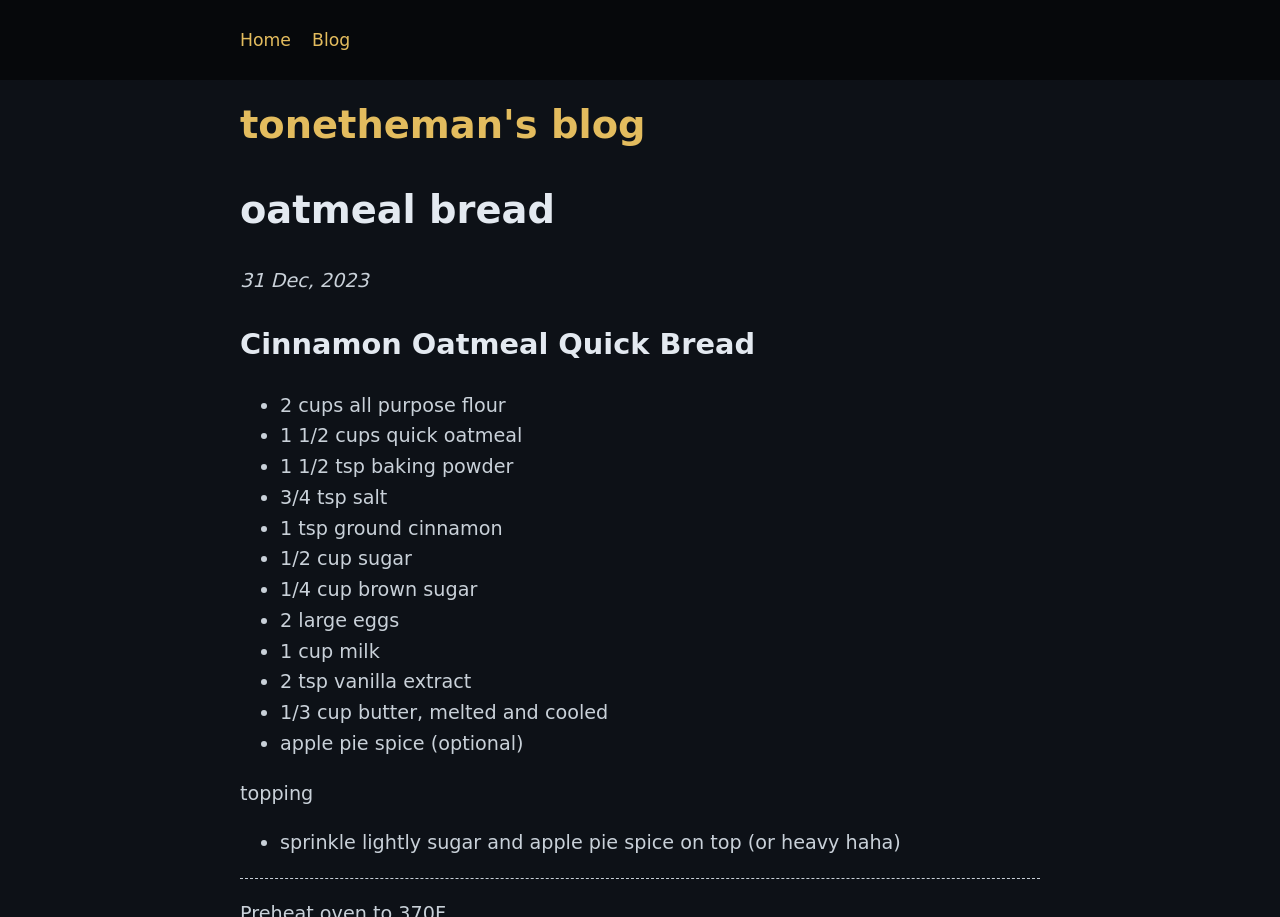Explain in detail what you observe on this webpage.

The webpage appears to be a blog post about a recipe for Cinnamon Oatmeal Quick Bread. At the top of the page, there is a header section with a link to "tonetheman's blog" and a heading with the same text. Below this, there are two links, "Home" and "Blog", positioned side by side.

The main content of the page is a recipe, which is divided into two sections. The first section has a heading "Cinnamon Oatmeal Quick Bread" and lists the ingredients needed, each preceded by a bullet point. The ingredients include all-purpose flour, quick oatmeal, baking powder, salt, ground cinnamon, sugar, brown sugar, eggs, milk, vanilla extract, butter, and apple pie spice (optional). These ingredients are listed in a vertical column, with each item positioned below the previous one.

Below the ingredients list, there is a section with a heading "topping" and a single bullet point with instructions for sprinkling sugar and apple pie spice on top of the bread.

At the very bottom of the page, there is a horizontal separator line.